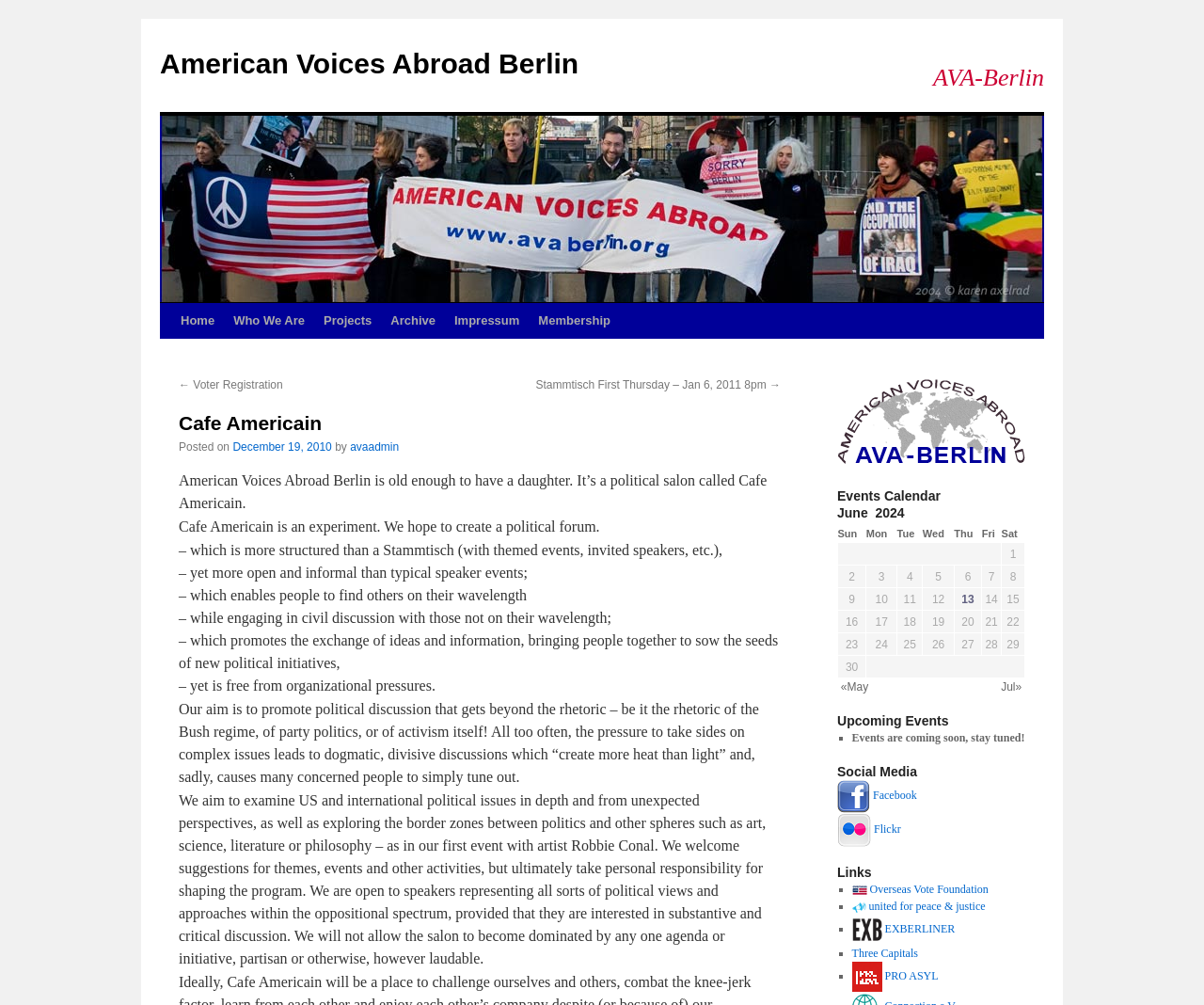Kindly provide the bounding box coordinates of the section you need to click on to fulfill the given instruction: "Skip to content".

[0.132, 0.301, 0.148, 0.407]